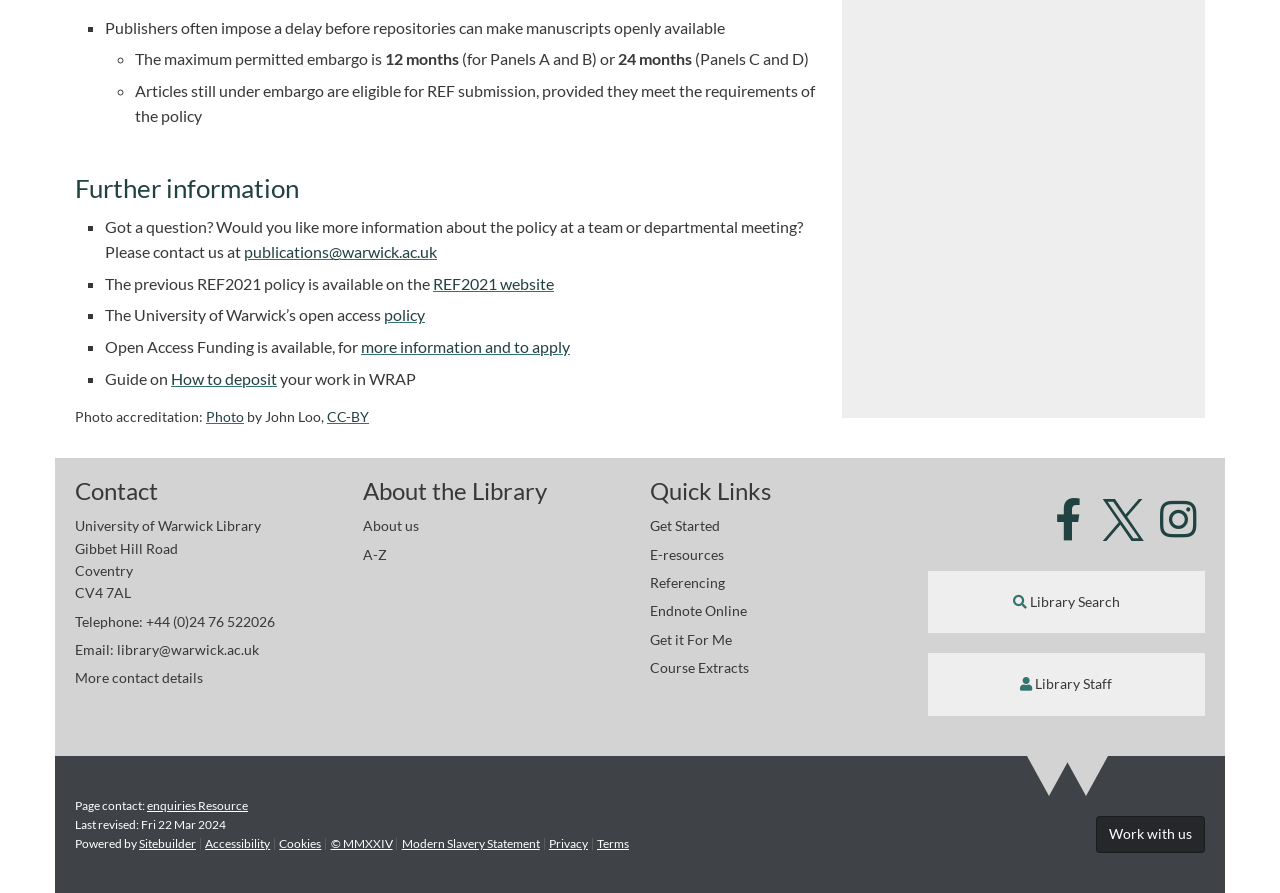What is the link to the University of Warwick’s open access policy?
Utilize the information in the image to give a detailed answer to the question.

The question is asking about the link to the University of Warwick’s open access policy. According to the webpage, the link to the policy is provided as 'policy', which is a clickable link.